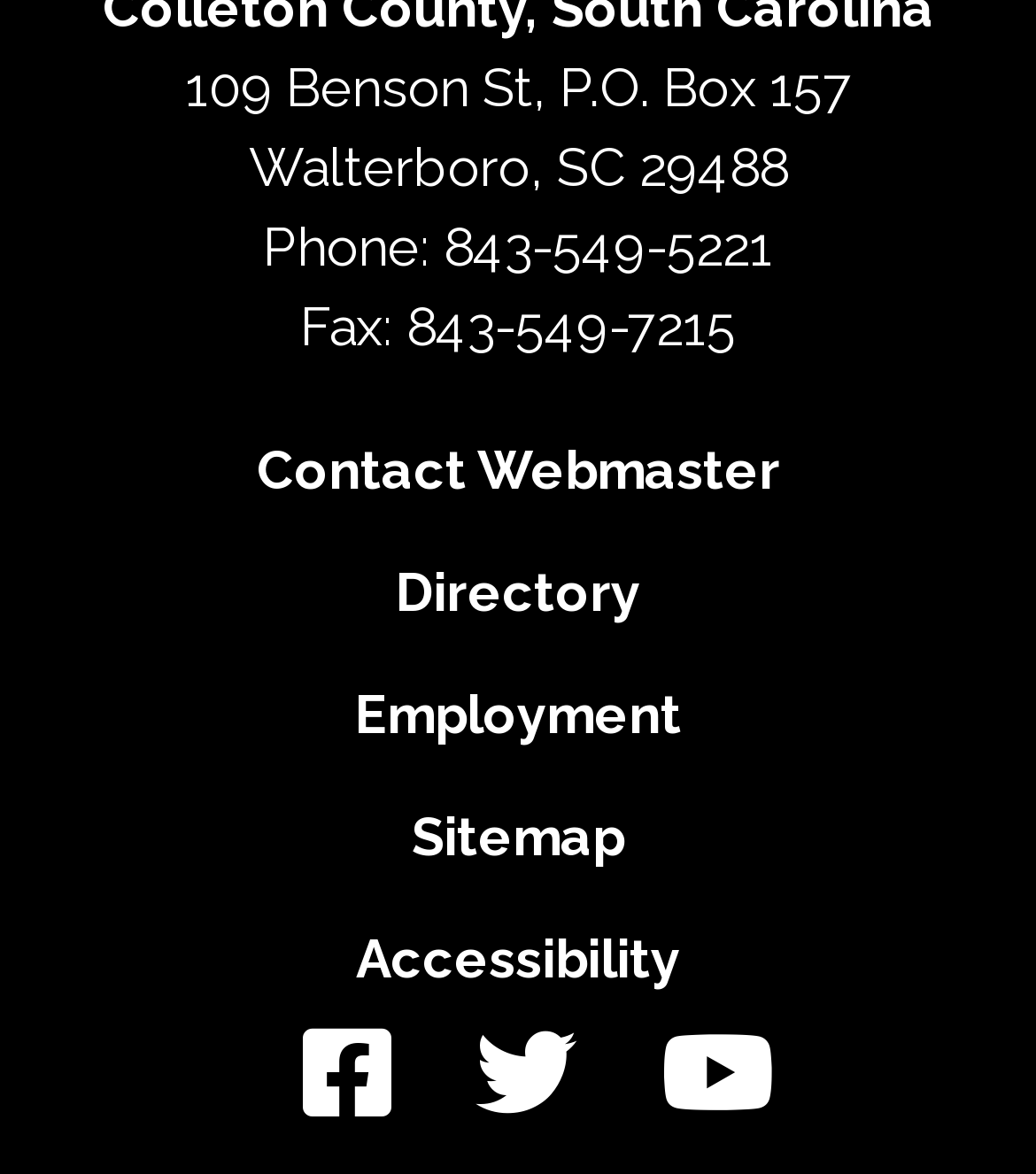Can you give a detailed response to the following question using the information from the image? What is the phone number?

The phone number is listed in the top section of the webpage, specifically under the address, as 'Phone: 843-549-5221'.